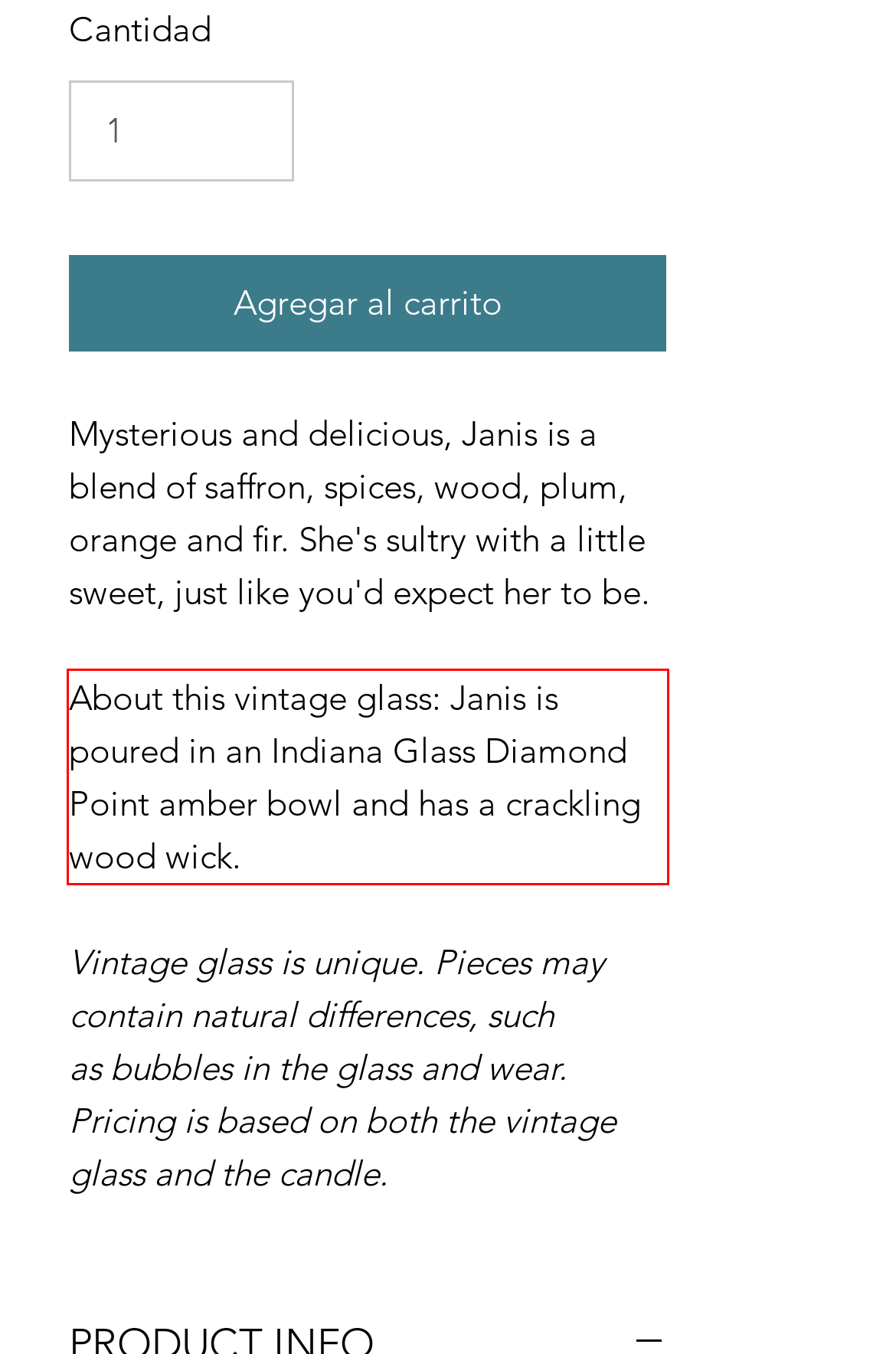Perform OCR on the text inside the red-bordered box in the provided screenshot and output the content.

About this vintage glass: Janis is poured in an Indiana Glass Diamond Point amber bowl and has a crackling wood wick.